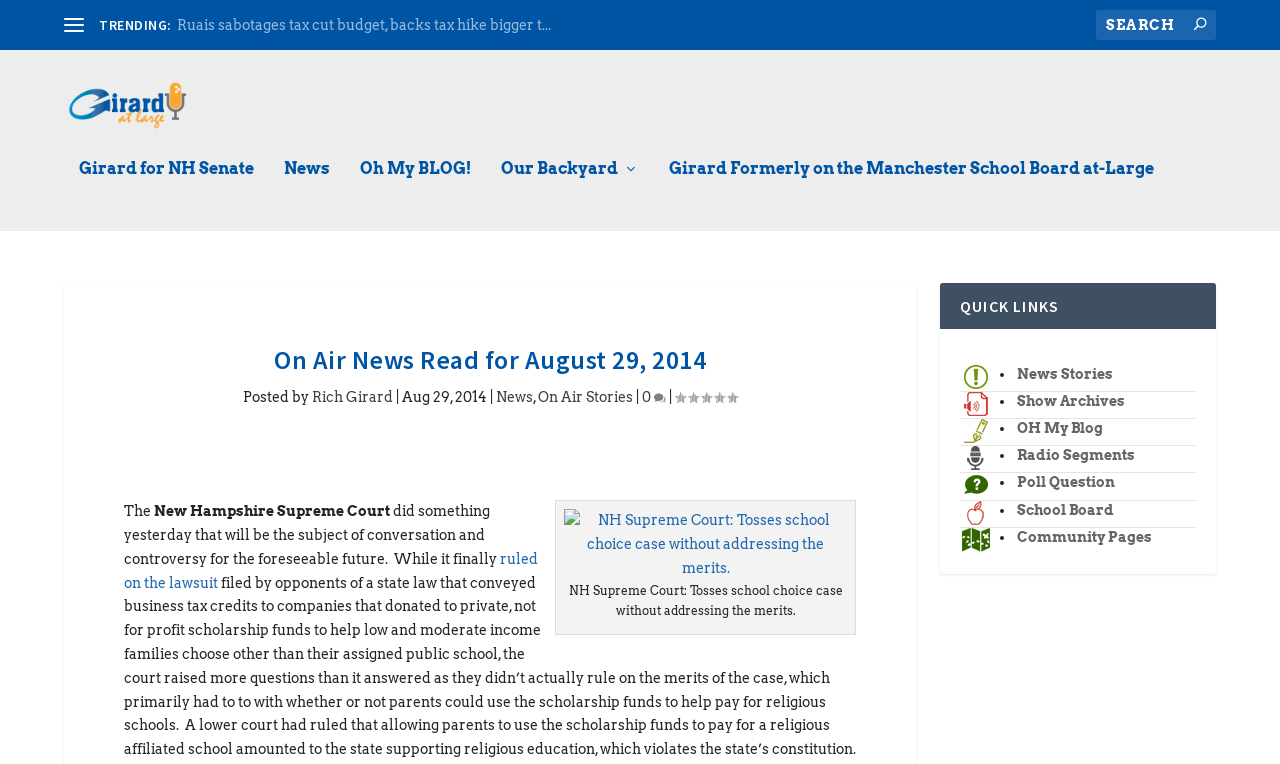What are the quick links provided on the webpage?
Analyze the image and deliver a detailed answer to the question.

I found the answer by looking at the section with the heading 'QUICK LINKS', which provides a list of links including 'News Stories', 'Show Archives', 'OH My Blog', and others. These are the quick links provided on the webpage.